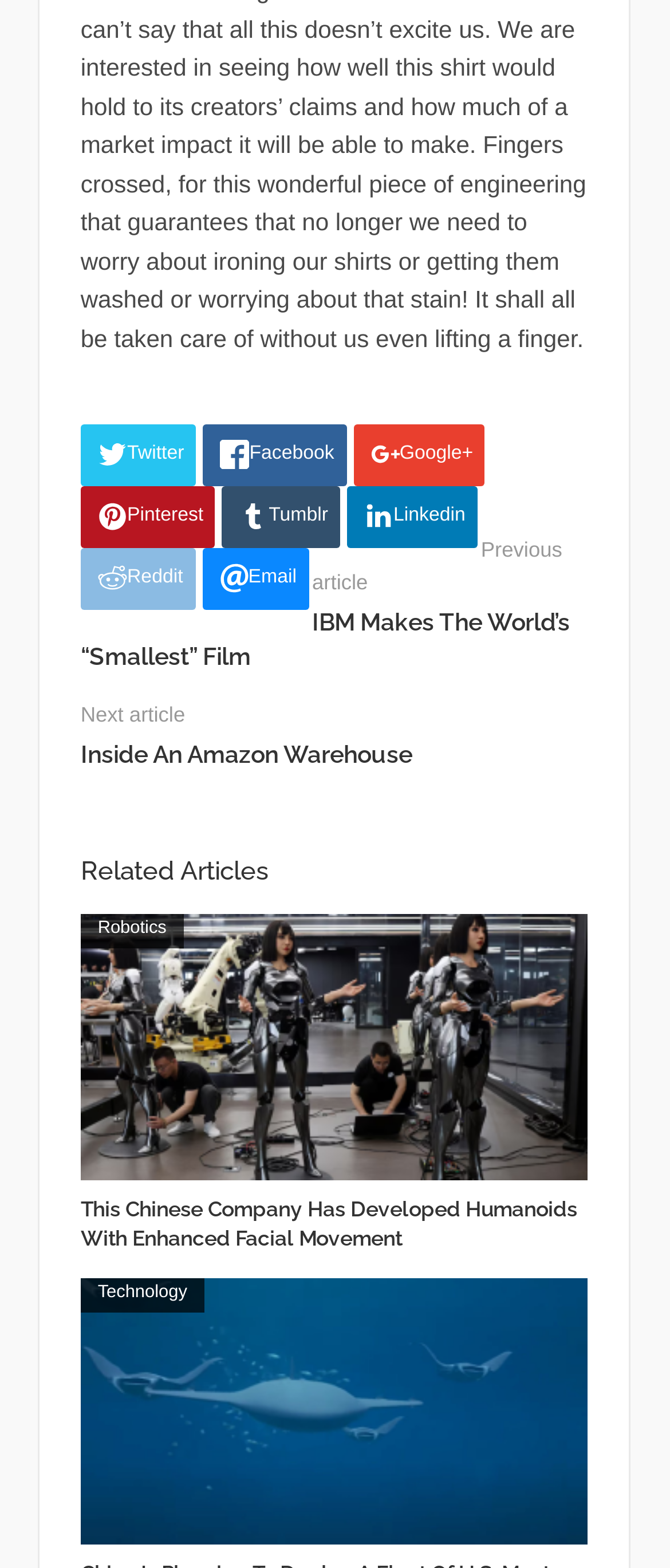Identify the bounding box coordinates of the clickable region to carry out the given instruction: "Share on Facebook".

[0.303, 0.27, 0.517, 0.31]